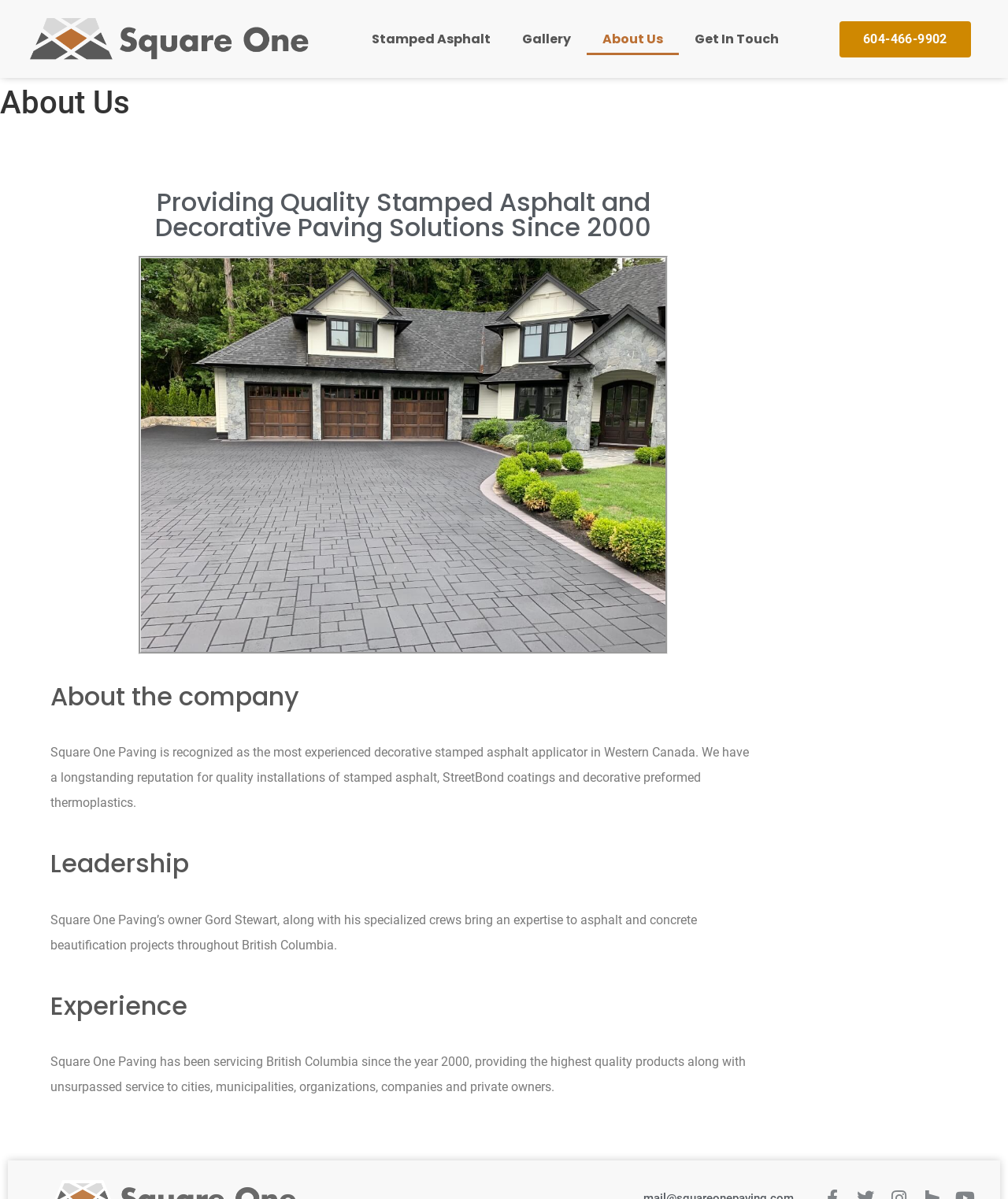Provide the bounding box for the UI element matching this description: "Gallery".

[0.503, 0.019, 0.582, 0.046]